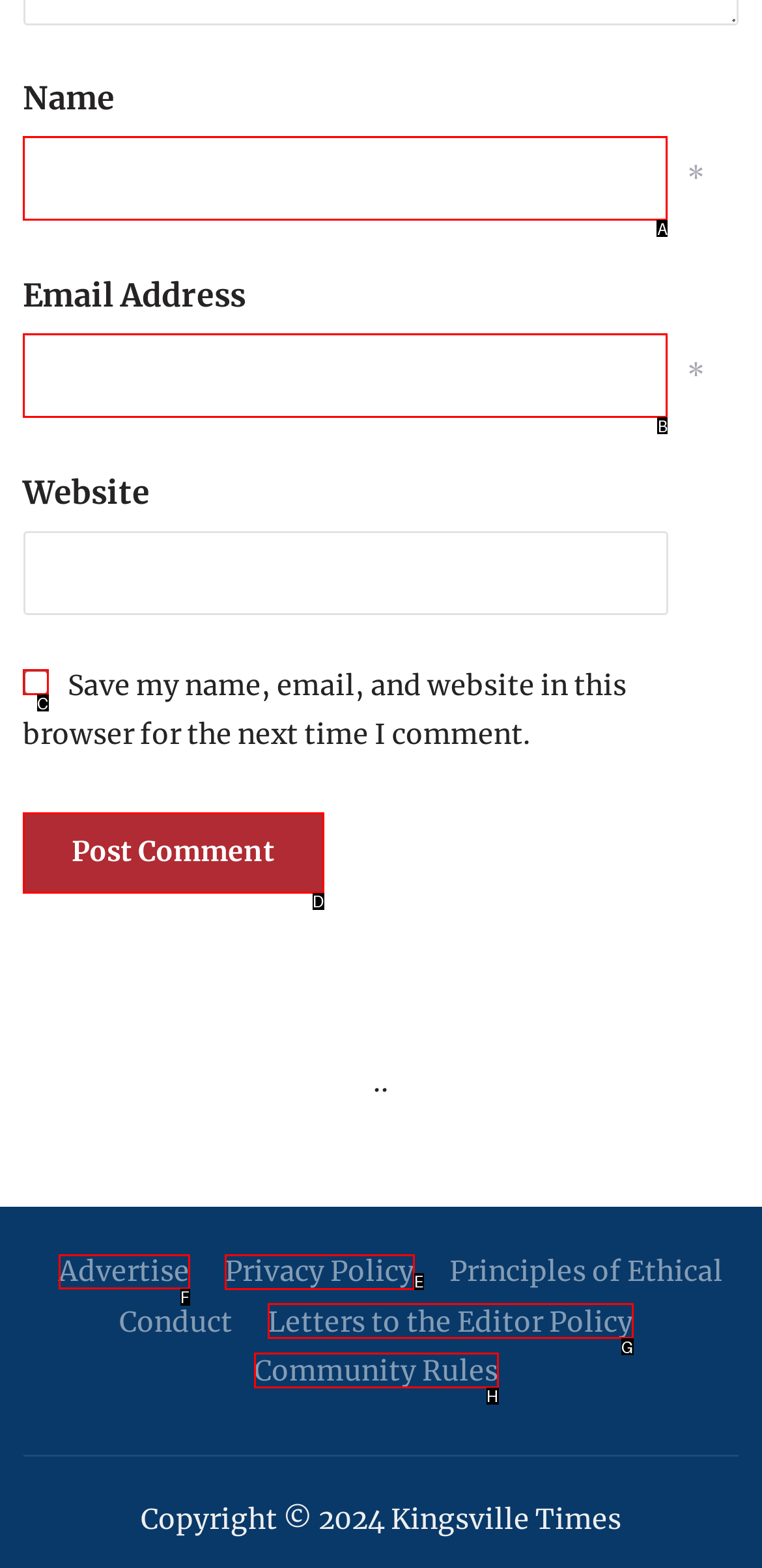Select the UI element that should be clicked to execute the following task: Read about Well-designed and User-Friendly band titanium alloys rings
Provide the letter of the correct choice from the given options.

None